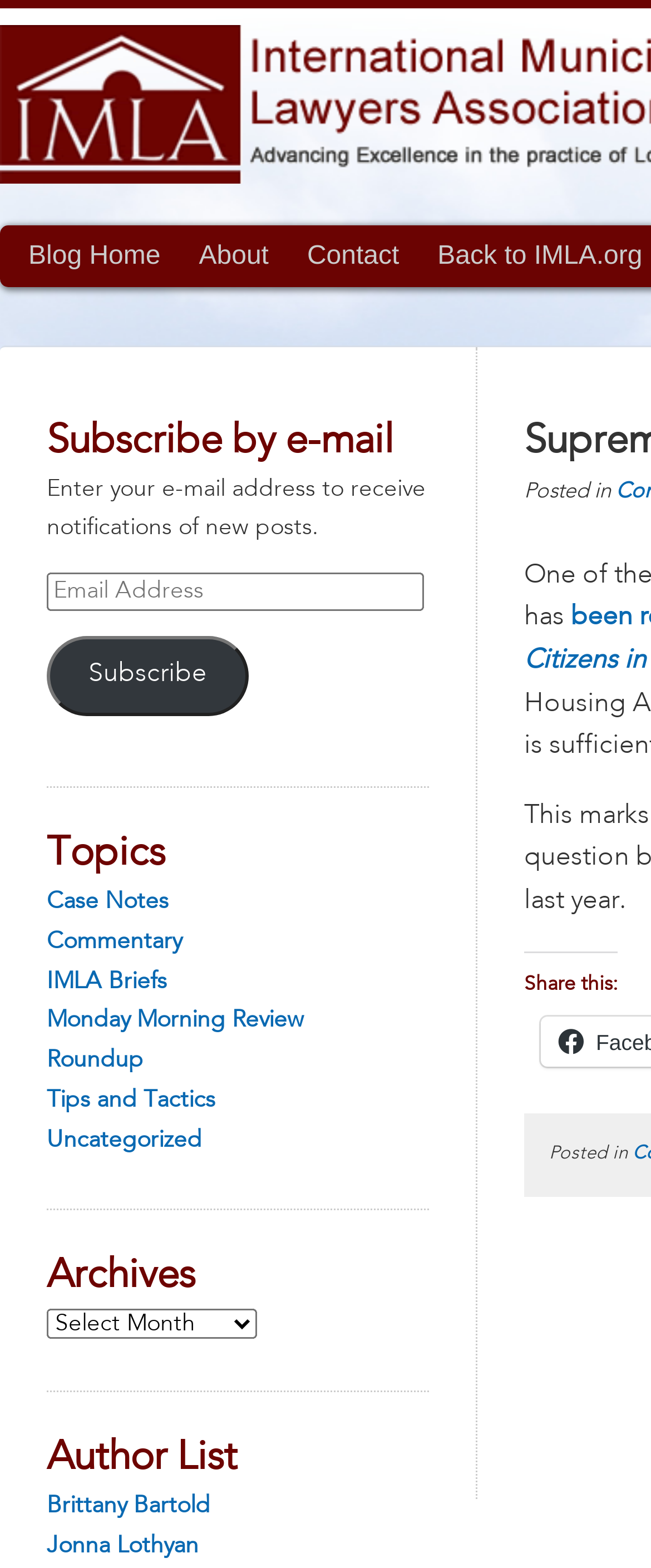Determine the bounding box coordinates for the clickable element required to fulfill the instruction: "Scroll to top". Provide the coordinates as four float numbers between 0 and 1, i.e., [left, top, right, bottom].

None